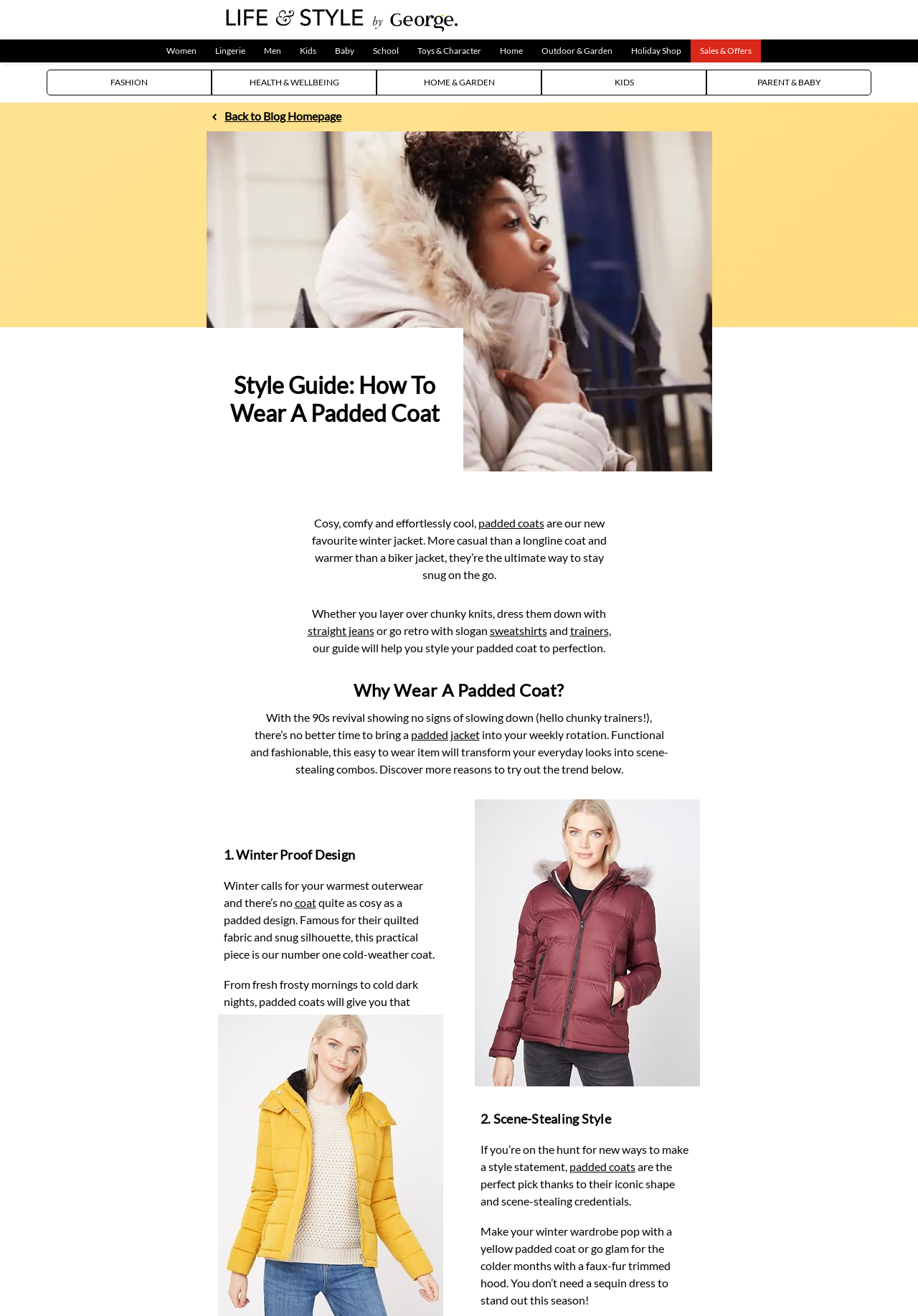Please locate the bounding box coordinates of the element's region that needs to be clicked to follow the instruction: "View the image of a woman wearing an Ozark plum feather and down padded coat". The bounding box coordinates should be provided as four float numbers between 0 and 1, i.e., [left, top, right, bottom].

[0.517, 0.608, 0.763, 0.826]